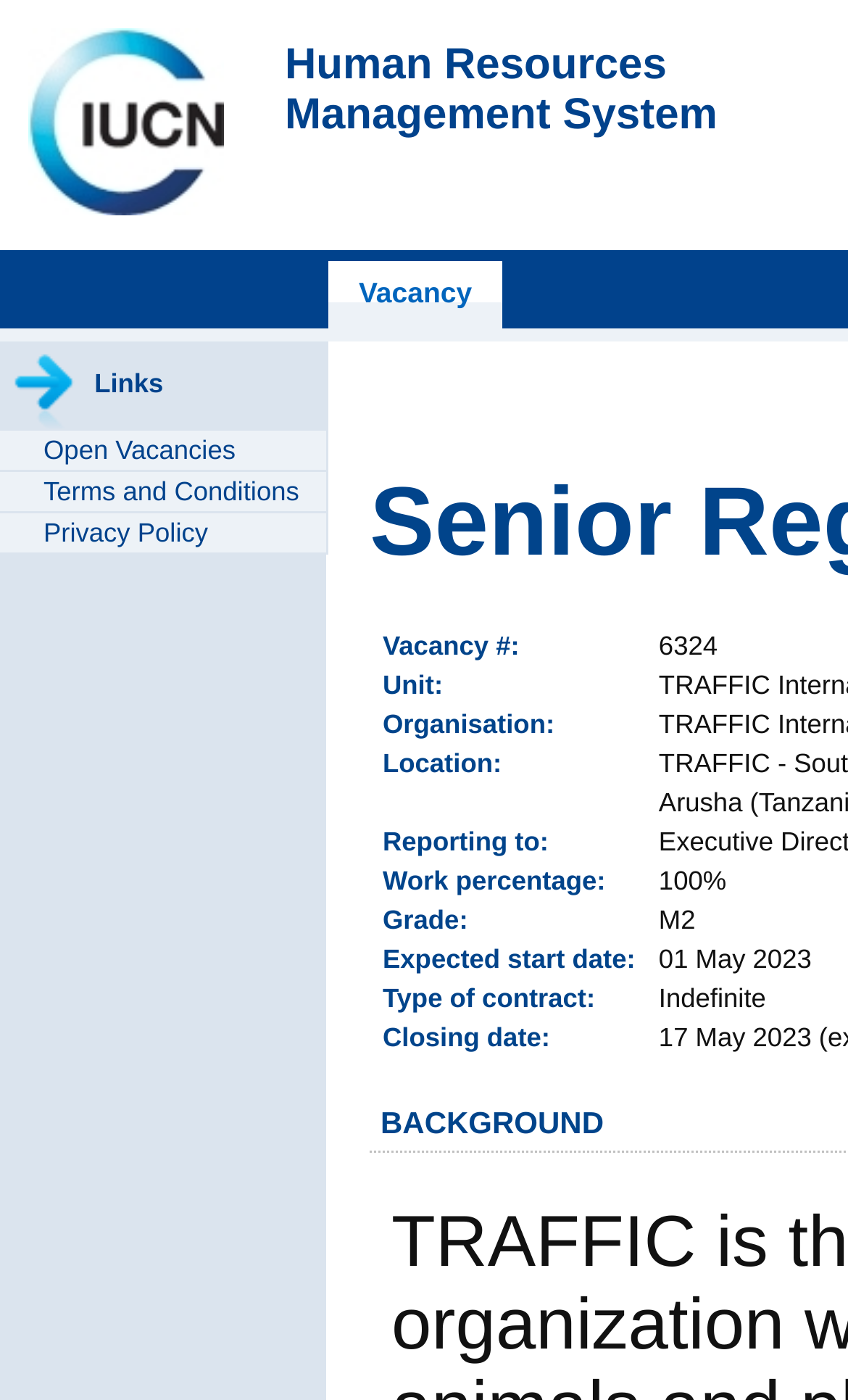Calculate the bounding box coordinates of the UI element given the description: "Vacancy".

[0.387, 0.186, 0.592, 0.235]